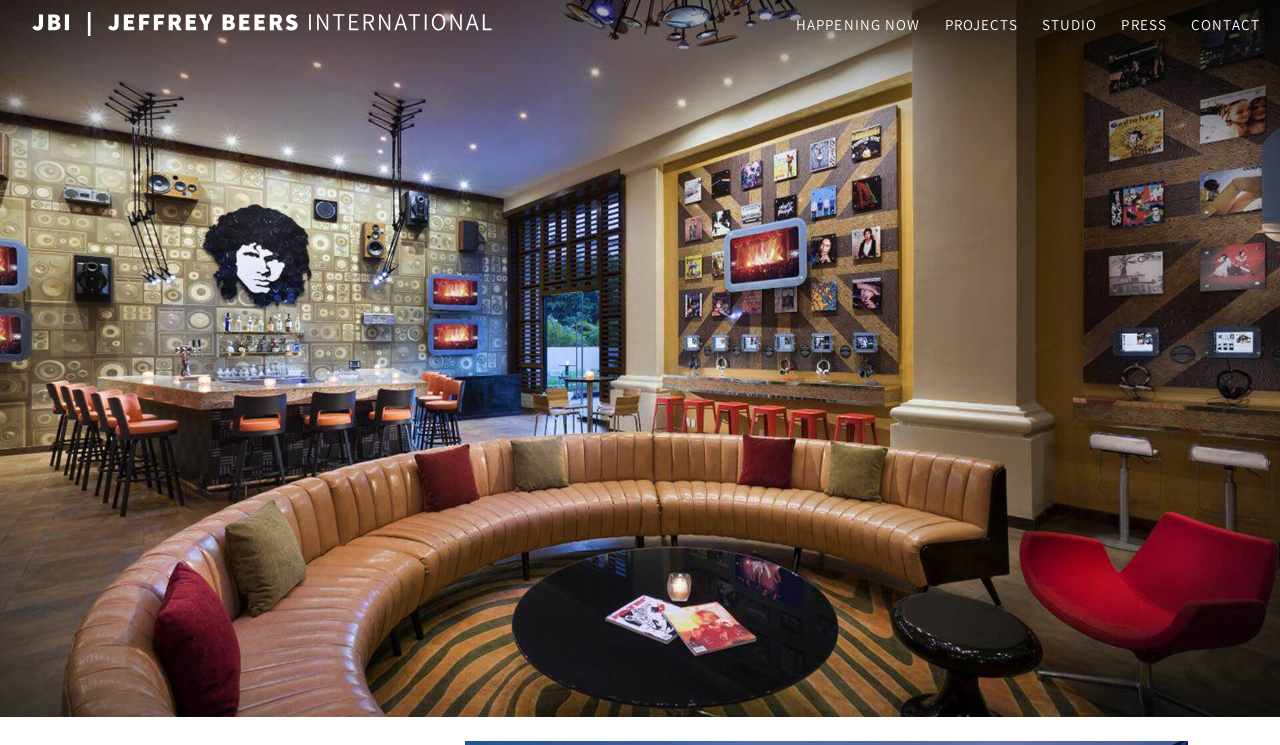Please provide a detailed answer to the question below based on the screenshot: 
What is the last main navigation link?

The last main navigation link can be determined by looking at the links at the top of the page, and the last one is 'CONTACT'.